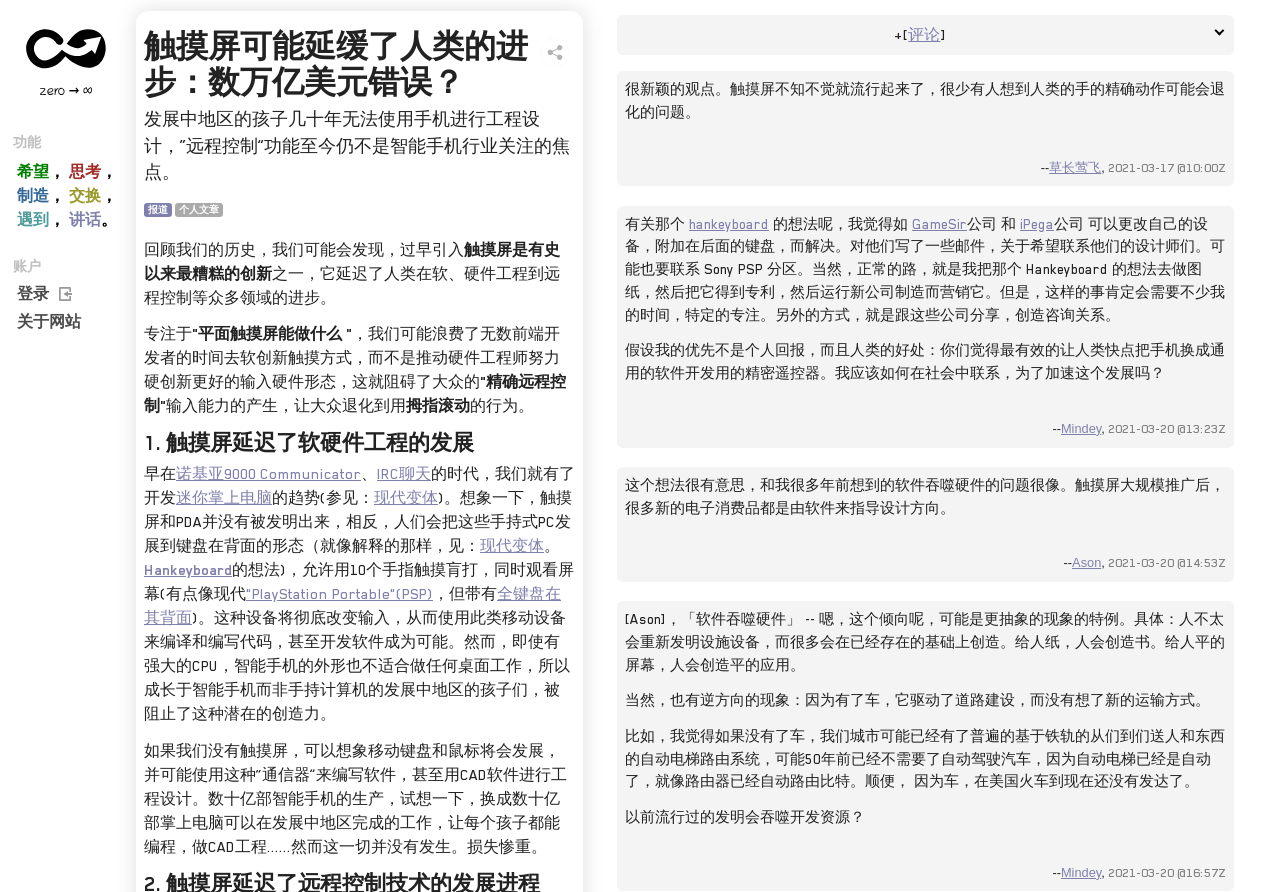Locate the bounding box coordinates of the UI element described by: "Privacy Policy". The bounding box coordinates should consist of four float numbers between 0 and 1, i.e., [left, top, right, bottom].

None